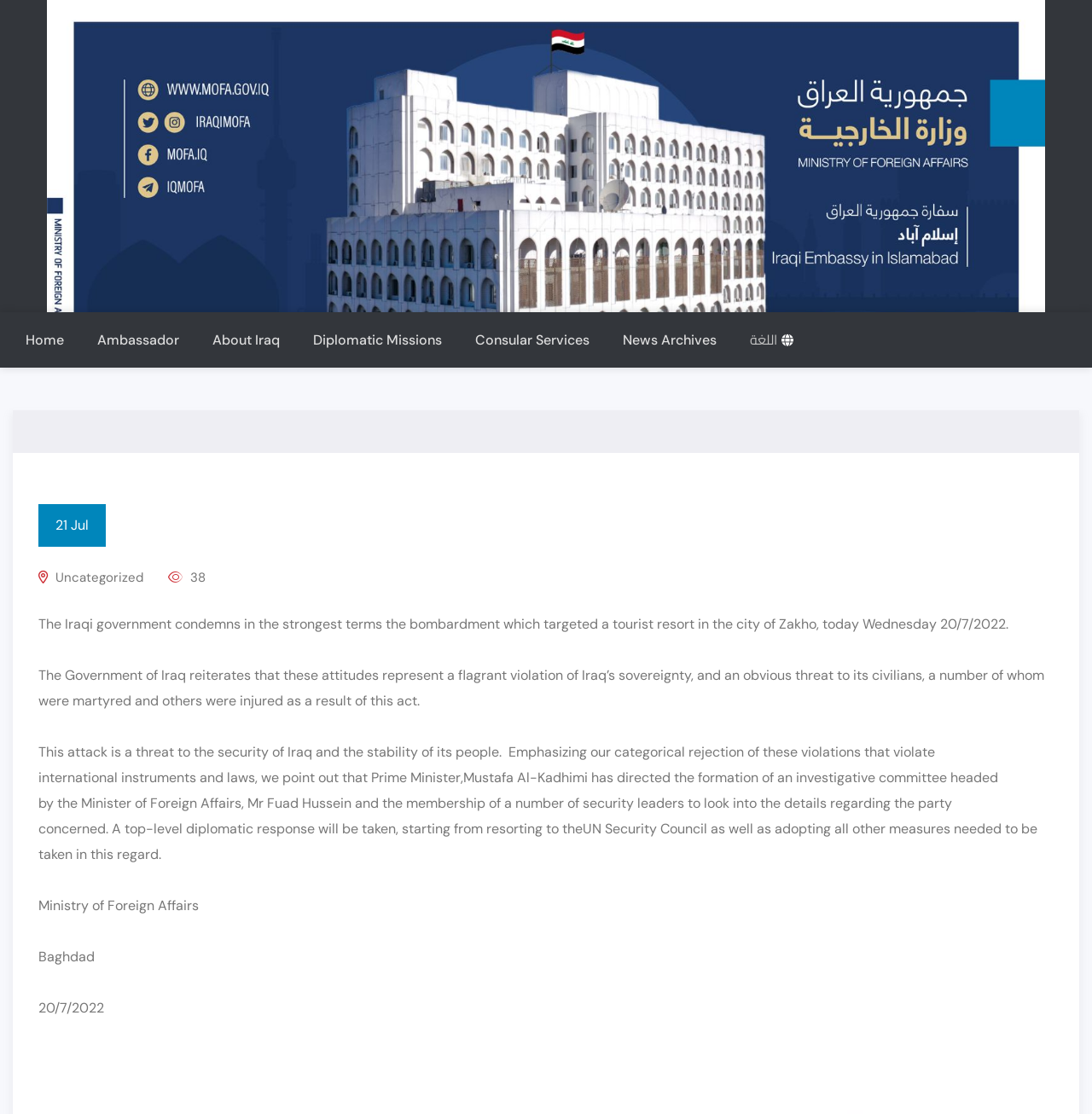What is the date of the news article?
Please answer the question with a single word or phrase, referencing the image.

20/7/2022